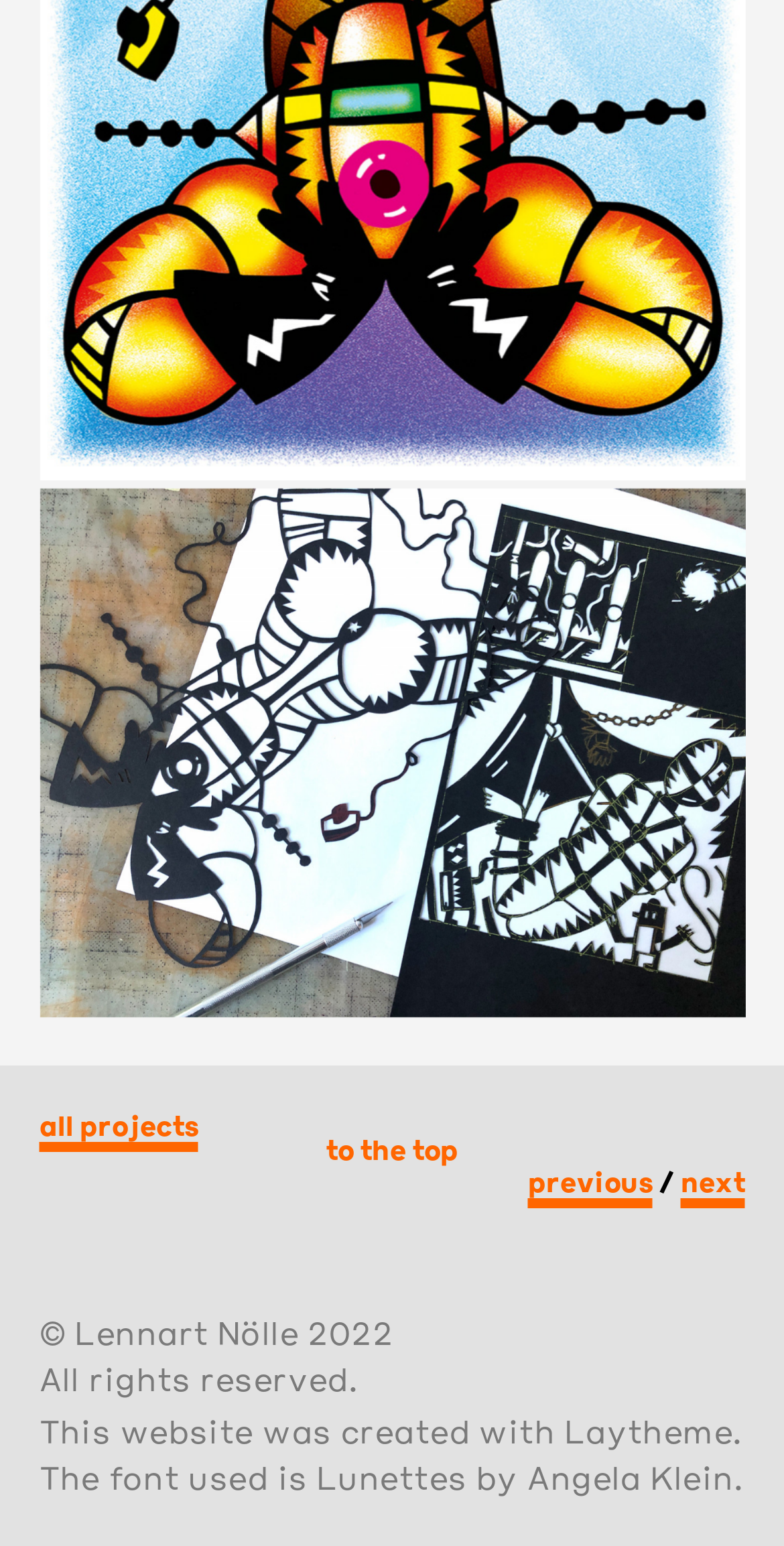Please provide the bounding box coordinate of the region that matches the element description: all projects. Coordinates should be in the format (top-left x, top-left y, bottom-right x, bottom-right y) and all values should be between 0 and 1.

[0.05, 0.714, 0.253, 0.739]